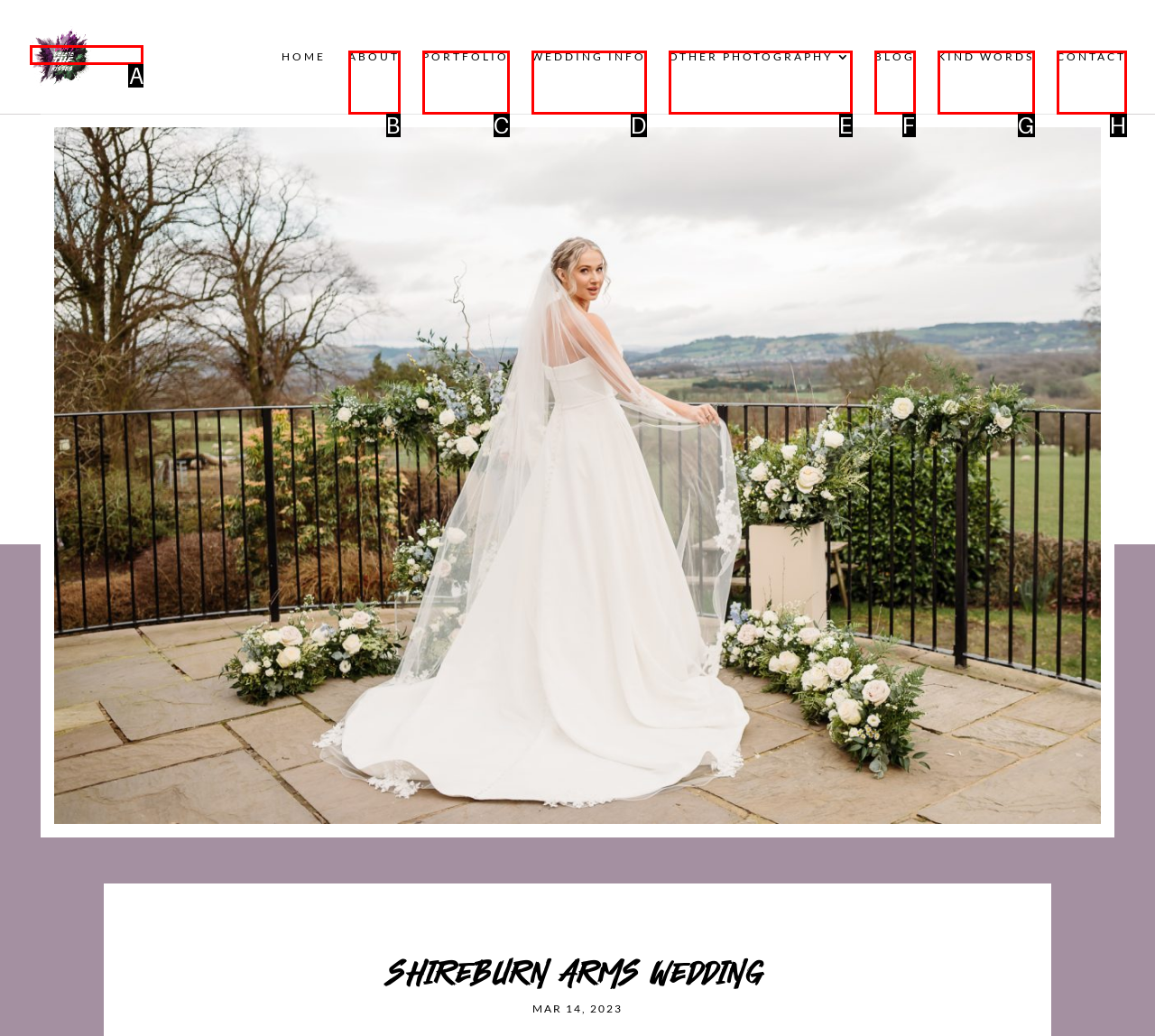From the choices given, find the HTML element that matches this description: Wedding info. Answer with the letter of the selected option directly.

D